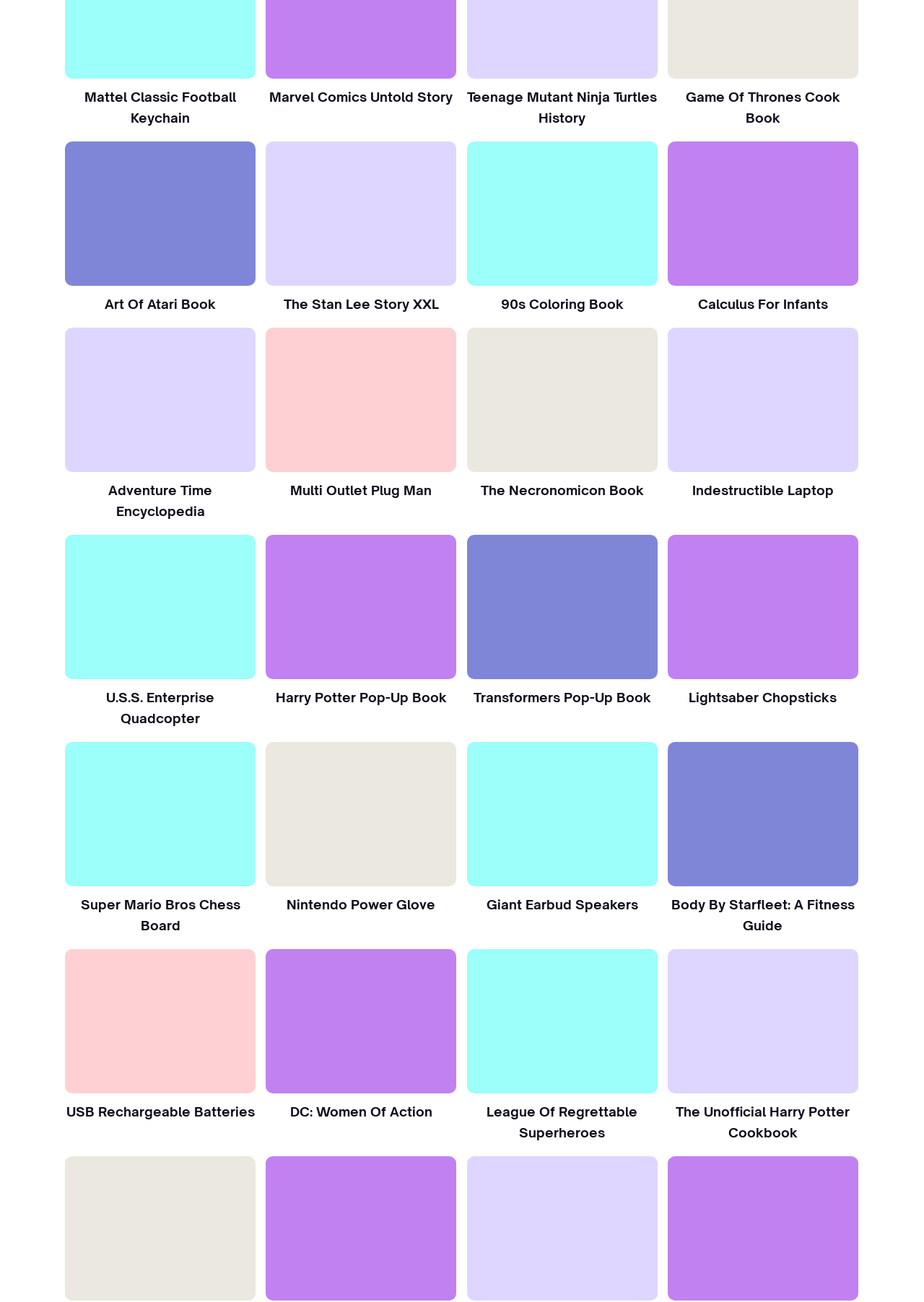Could you find the bounding box coordinates of the clickable area to complete this instruction: "Explore 'The Stan Lee Story XXL'"?

[0.288, 0.109, 0.494, 0.22]